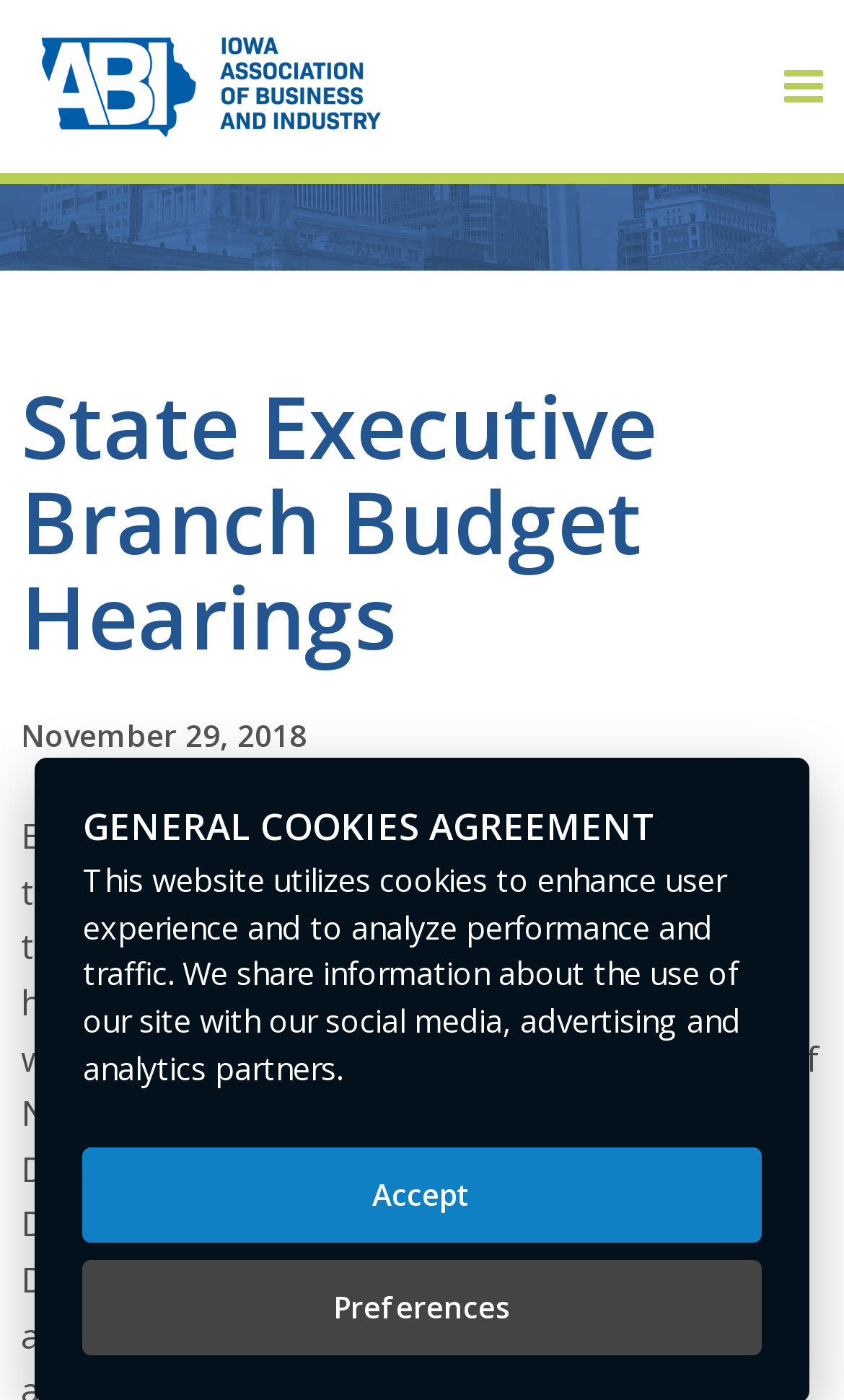What are the main sections of the website? Look at the image and give a one-word or short phrase answer.

About, Membership